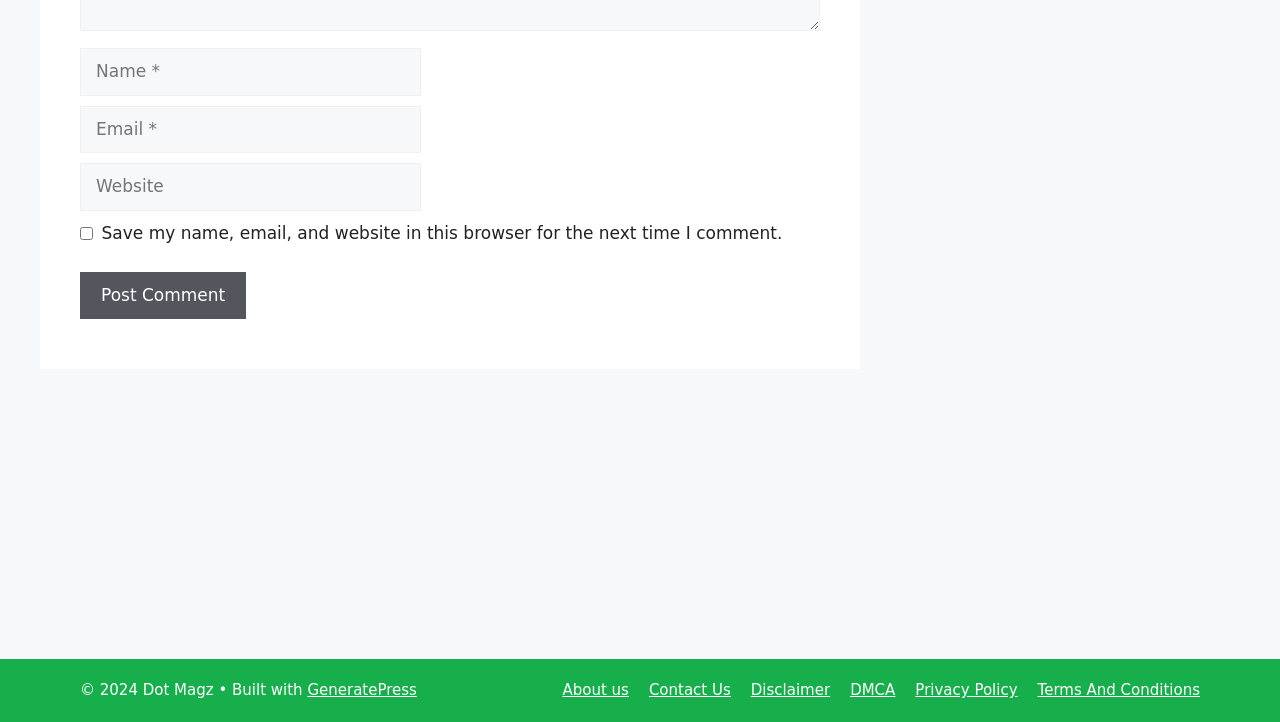Identify the coordinates of the bounding box for the element described below: "About us". Return the coordinates as four float numbers between 0 and 1: [left, top, right, bottom].

[0.439, 0.943, 0.491, 0.968]